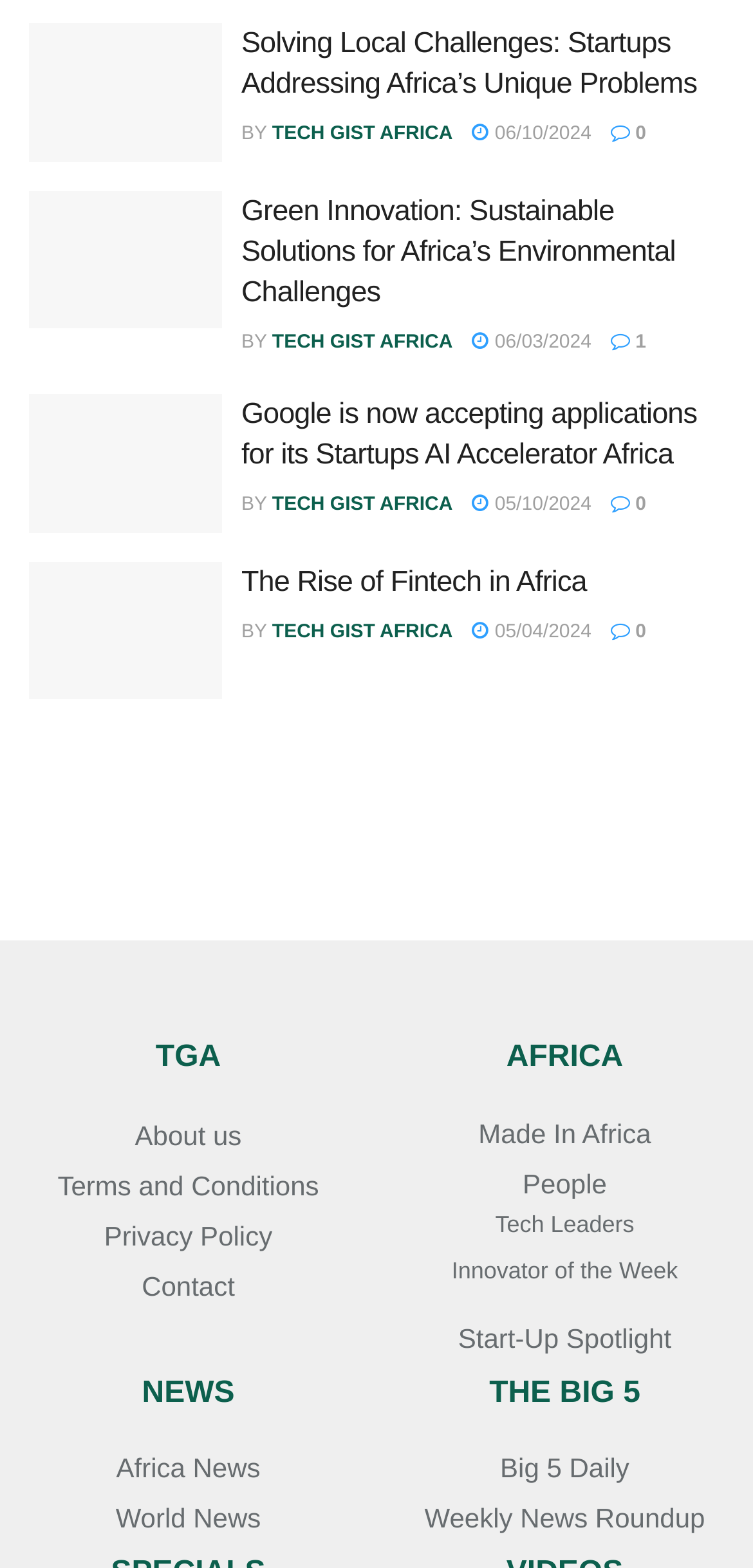Could you find the bounding box coordinates of the clickable area to complete this instruction: "View the 'Green Innovation' image"?

[0.038, 0.122, 0.295, 0.245]